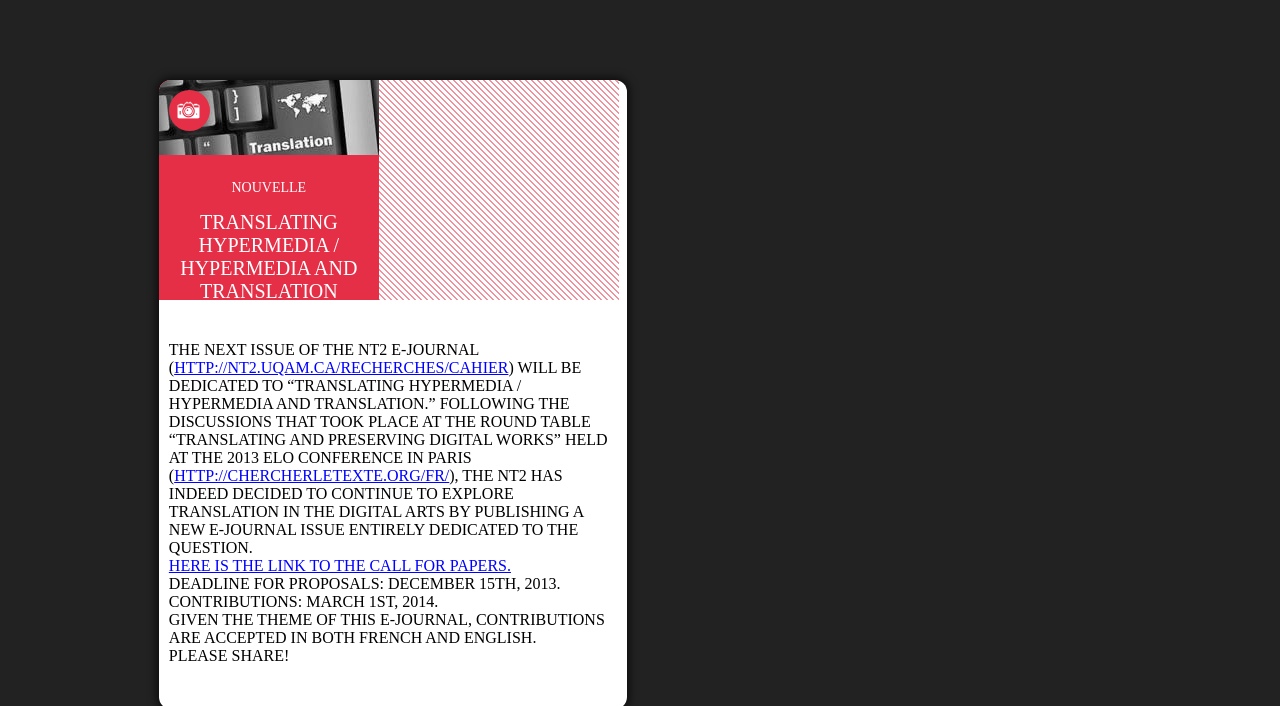In which languages are contributions accepted?
Using the information from the image, provide a comprehensive answer to the question.

The text mentions 'GIVEN THE THEME OF THIS E-JOURNAL, CONTRIBUTIONS ARE ACCEPTED IN BOTH FRENCH AND ENGLISH.' which indicates the languages in which contributions are accepted.